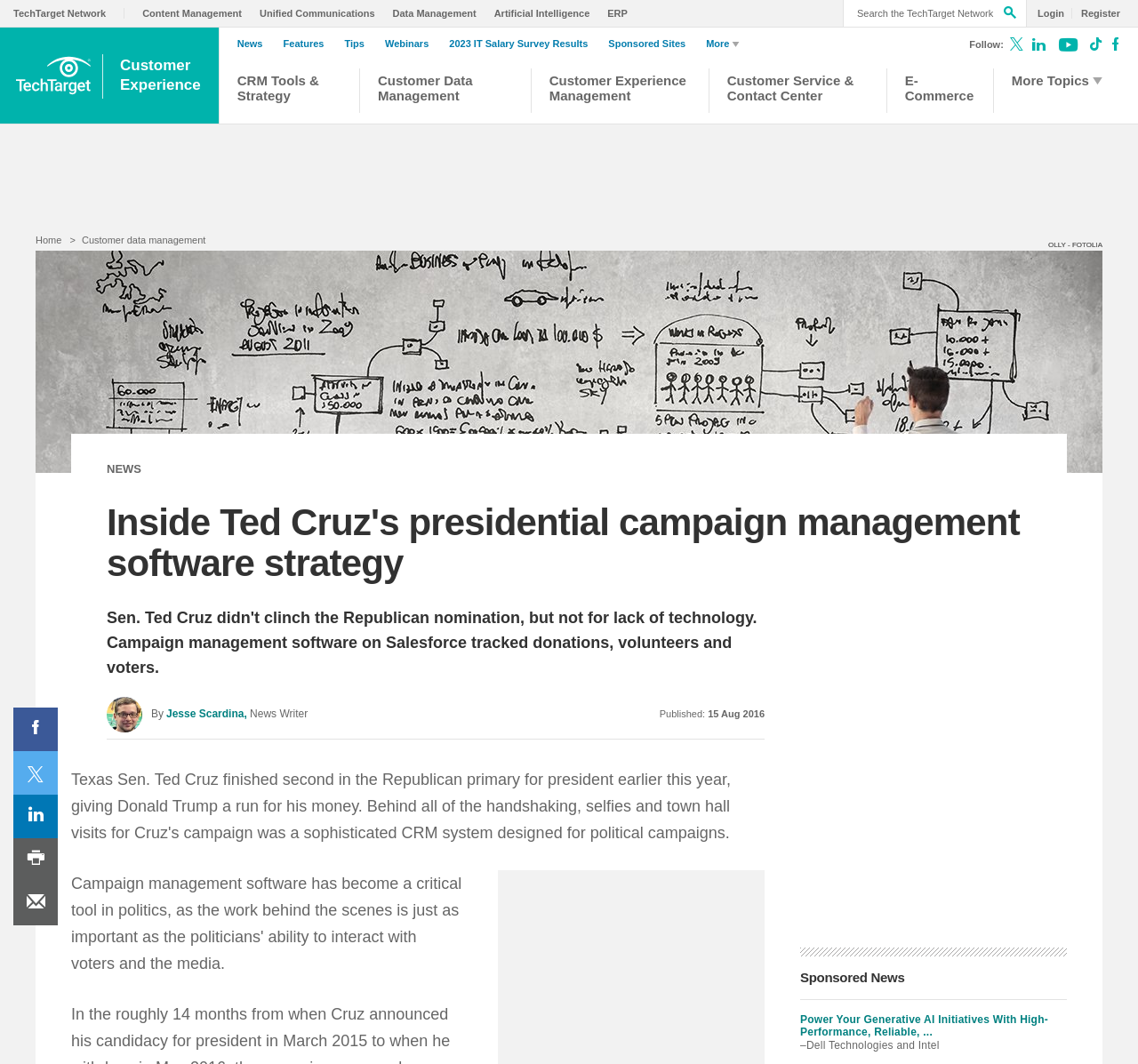What is the date of publication of the article?
Deliver a detailed and extensive answer to the question.

The date of publication is mentioned below the author's name, and it is 15 Aug 2016. This suggests that the article was published on August 15, 2016.